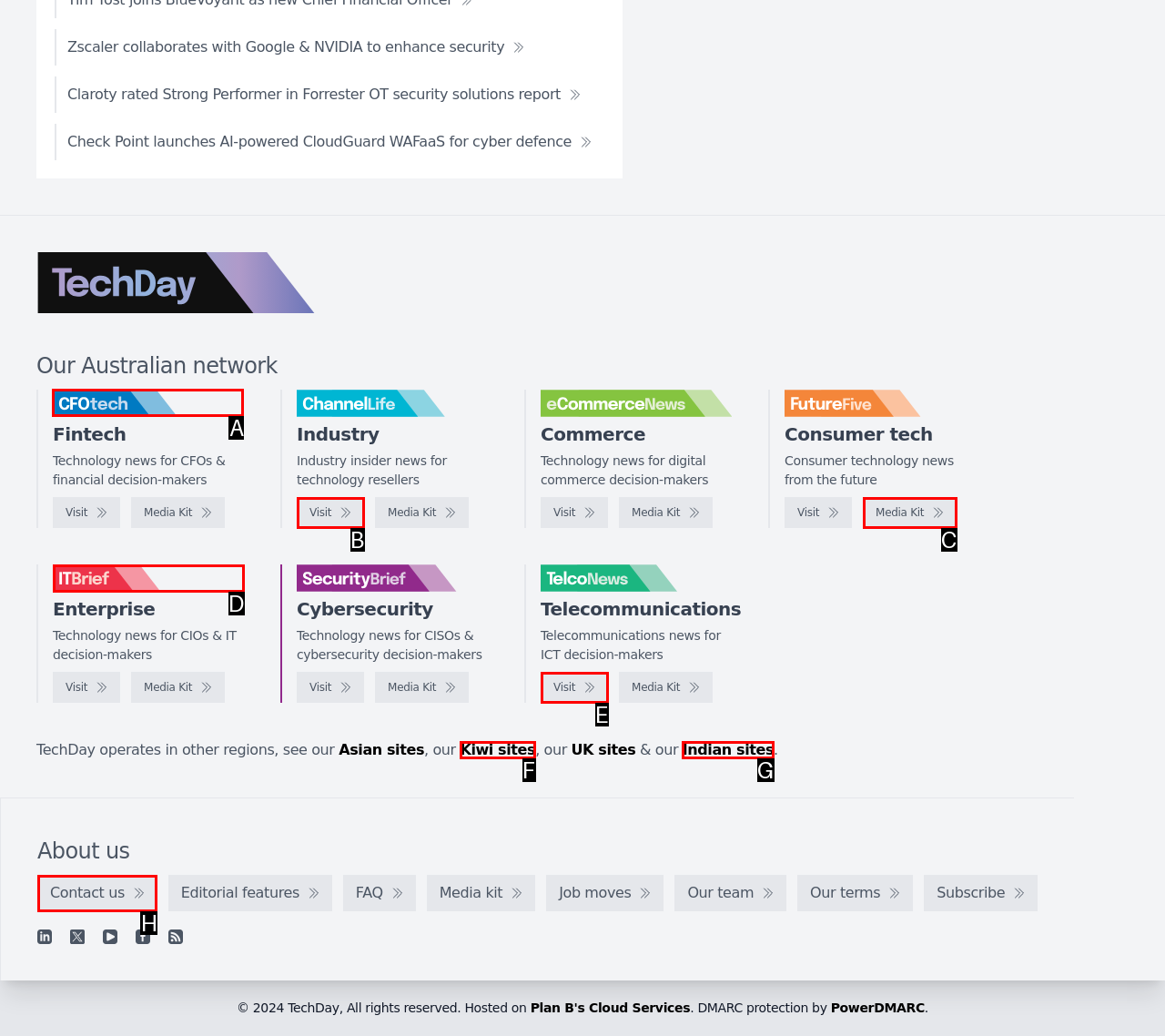Determine the correct UI element to click for this instruction: Check out CFOtech. Respond with the letter of the chosen element.

A